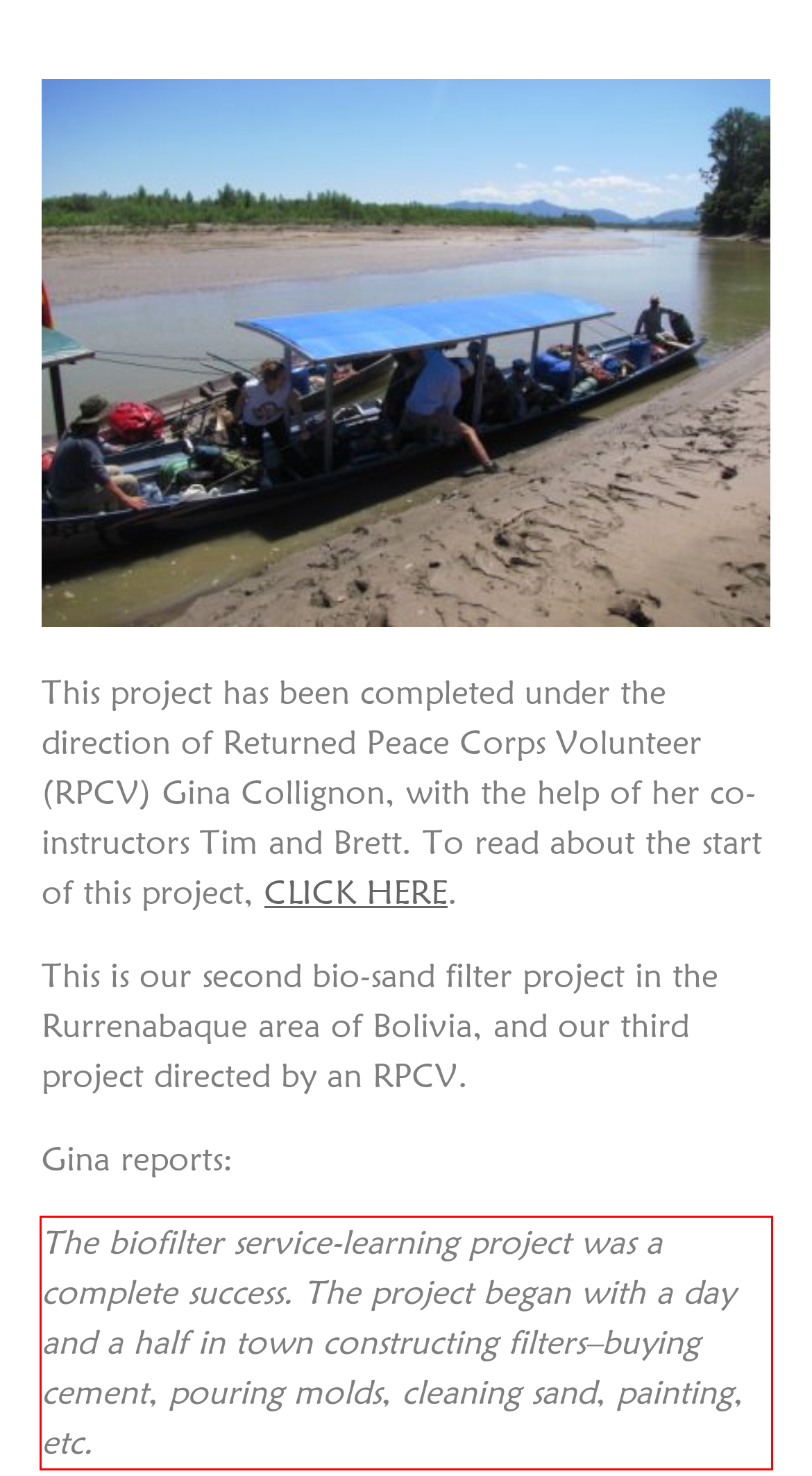Given a screenshot of a webpage with a red bounding box, please identify and retrieve the text inside the red rectangle.

The biofilter service-learning project was a complete success. The project began with a day and a half in town constructing filters–buying cement, pouring molds, cleaning sand, painting, etc.